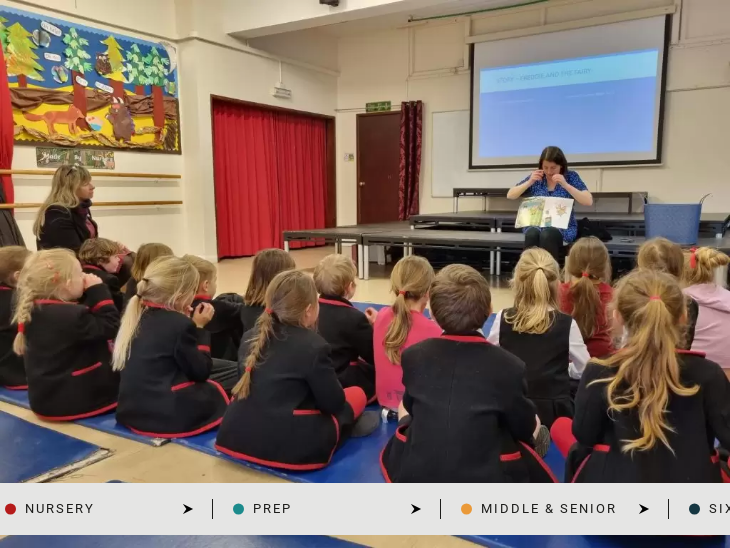By analyzing the image, answer the following question with a detailed response: What is the topic being discussed?

The topic being discussed is 'Hibernation and hibernating' because it is displayed on the projection screen behind the children, indicating that it is the subject of the lesson.